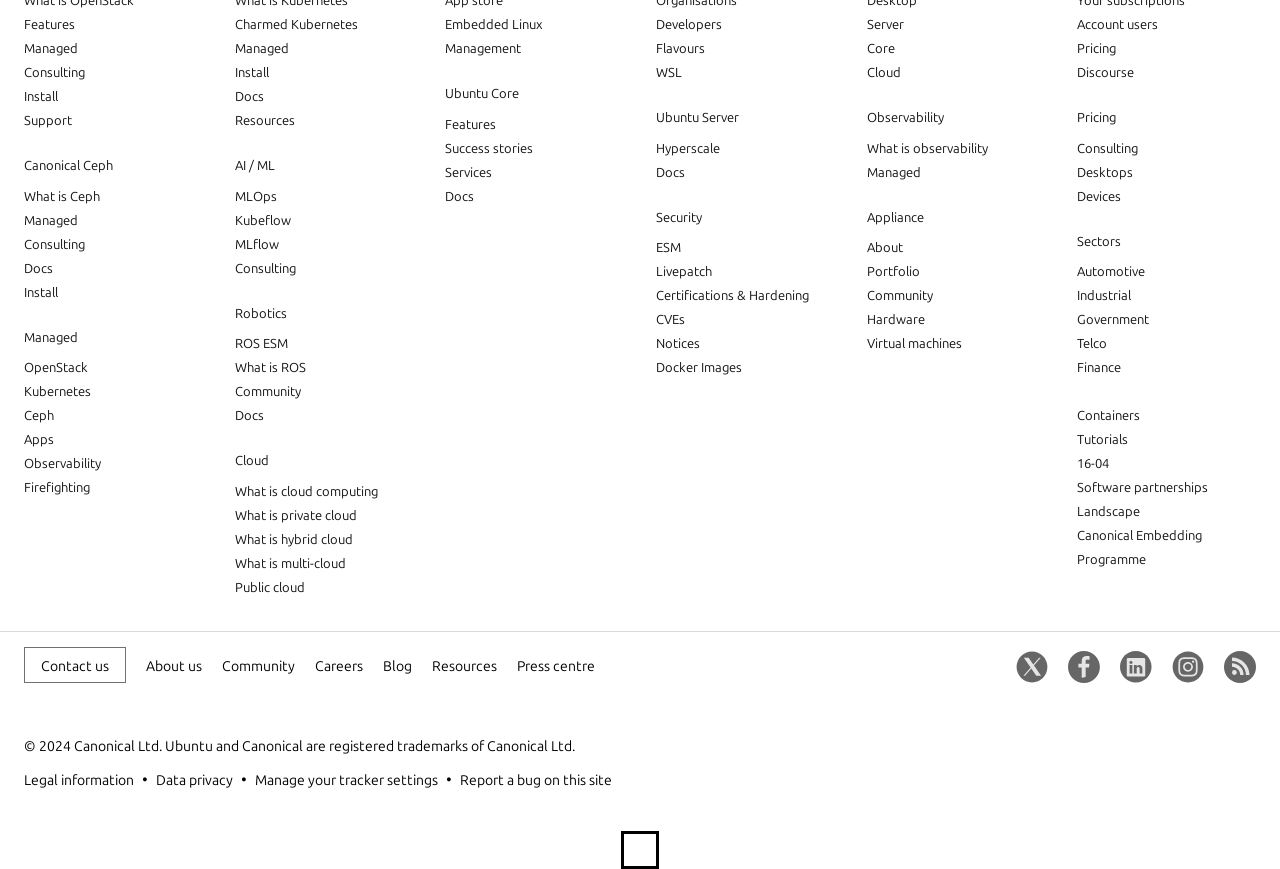Can you find the bounding box coordinates for the element that needs to be clicked to execute this instruction: "Click on 'Features'"? The coordinates should be given as four float numbers between 0 and 1, i.e., [left, top, right, bottom].

[0.019, 0.014, 0.158, 0.042]